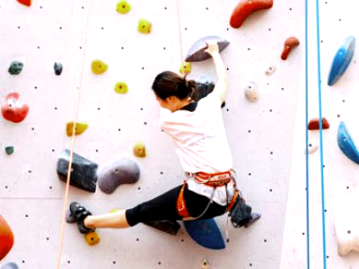What is the climber reaching for?
Using the visual information from the image, give a one-word or short-phrase answer.

A handhold